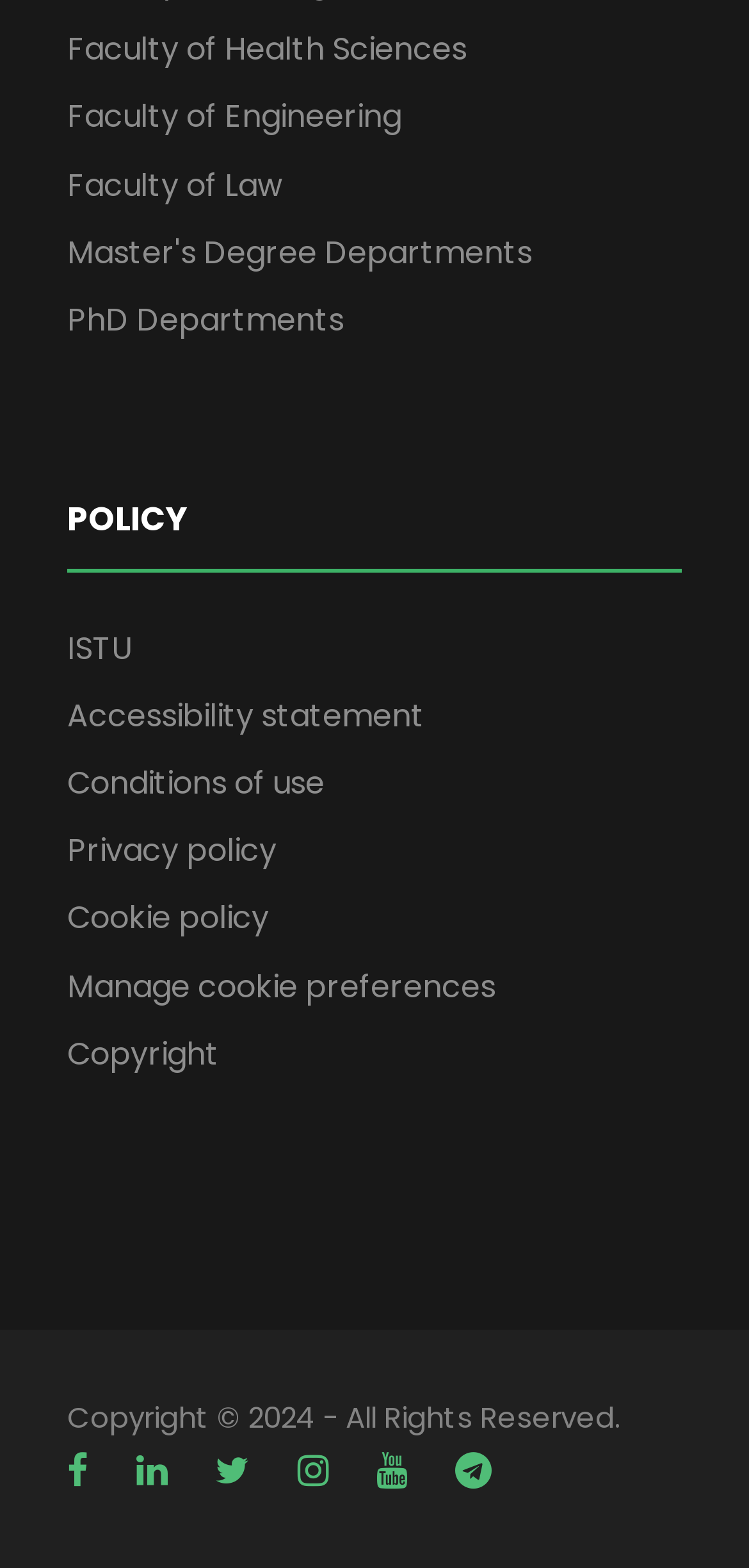Highlight the bounding box coordinates of the region I should click on to meet the following instruction: "Check the copyright information".

[0.09, 0.658, 0.292, 0.686]